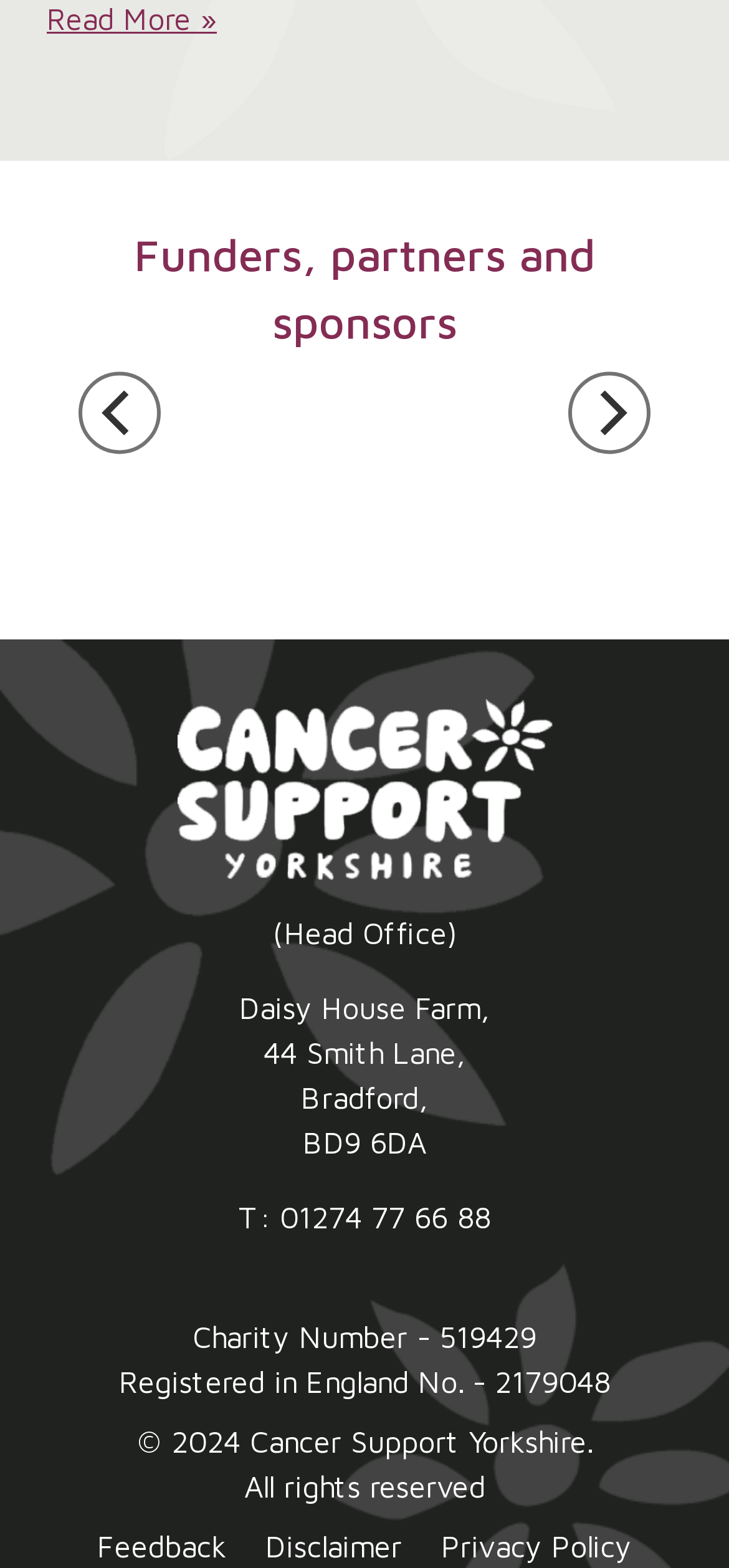Using the information in the image, give a comprehensive answer to the question: 
What is the phone number of the charity?

I found the answer by looking at the text near the bottom of the page, which lists the charity's contact information.